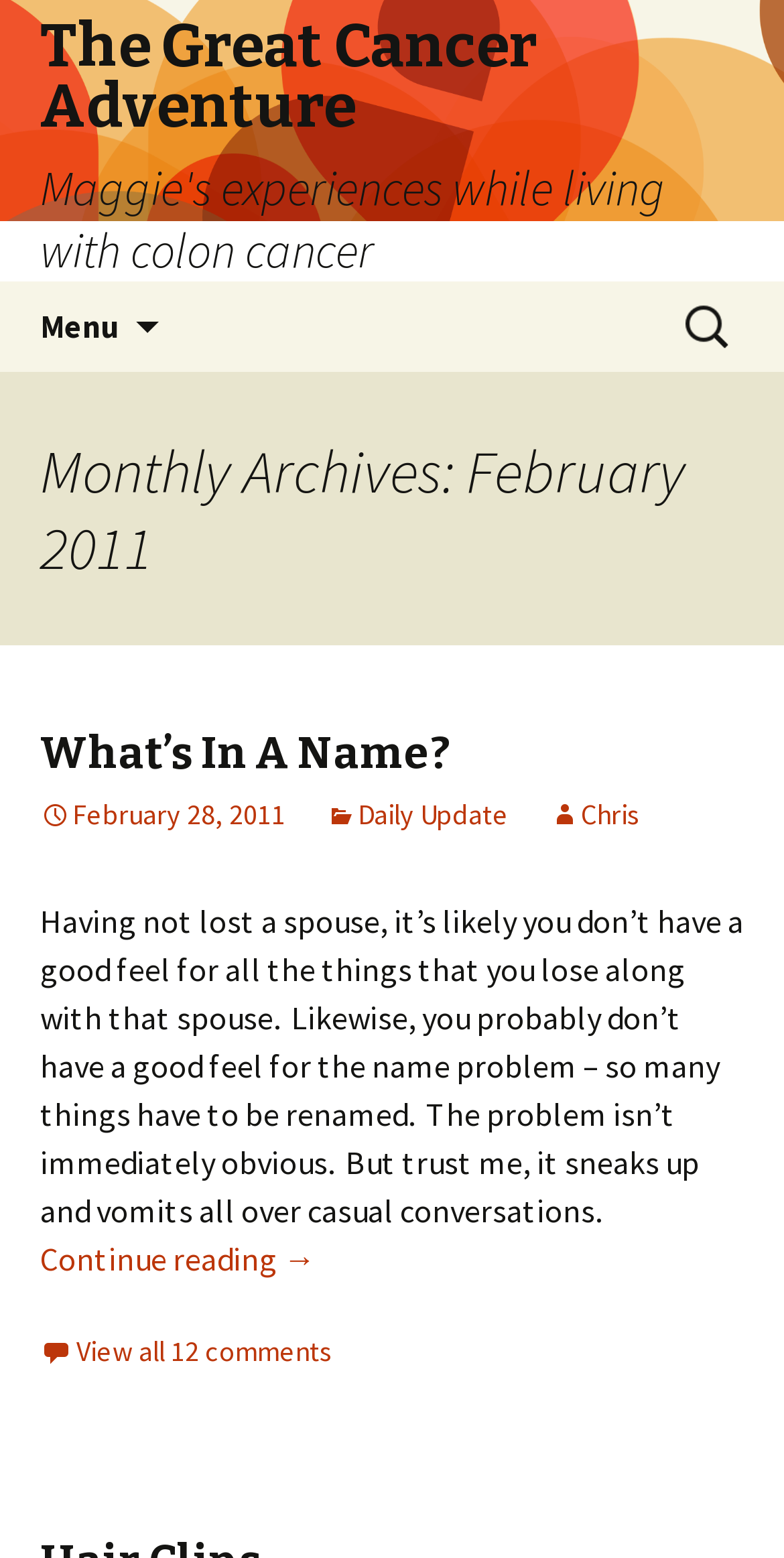Find the bounding box coordinates of the clickable element required to execute the following instruction: "Click the menu button". Provide the coordinates as four float numbers between 0 and 1, i.e., [left, top, right, bottom].

[0.0, 0.181, 0.203, 0.238]